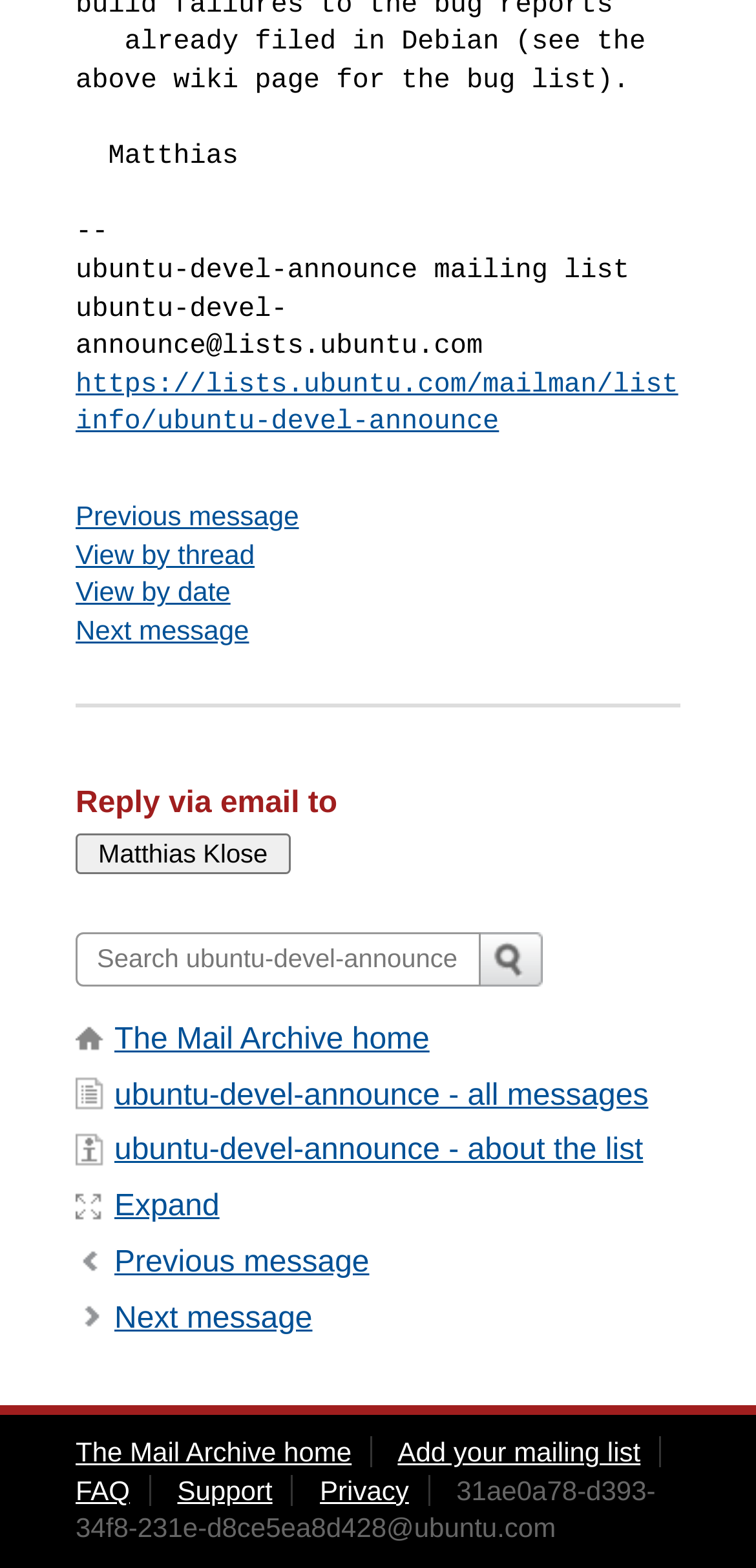Using the details in the image, give a detailed response to the question below:
What is the function of the key shortcut 'Alt+p'?

I found the key shortcut 'Alt+p' associated with a link element labeled 'Previous message', which suggests that it is used to navigate to the previous message.